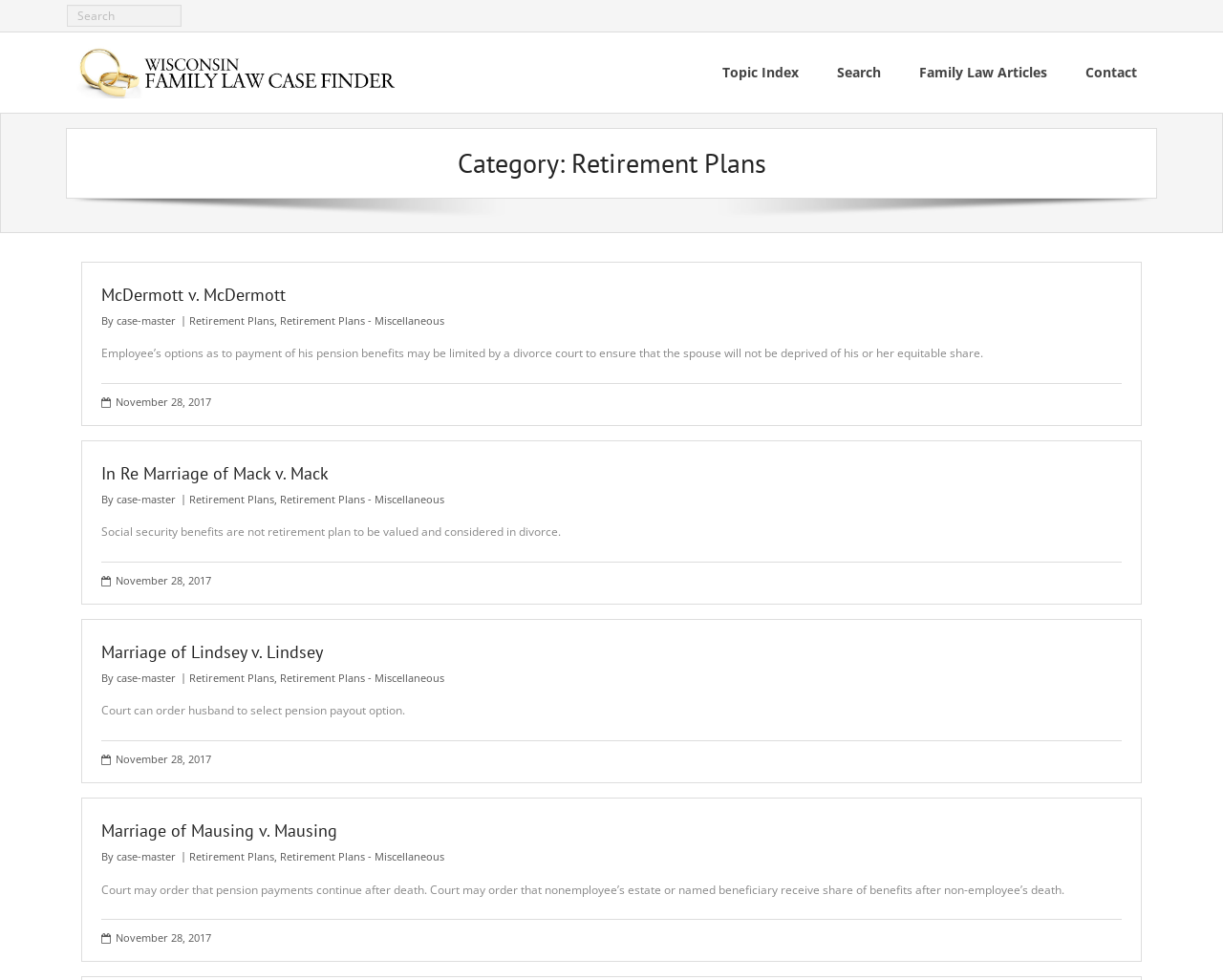Find the bounding box coordinates of the element you need to click on to perform this action: 'Check the topic index'. The coordinates should be represented by four float values between 0 and 1, in the format [left, top, right, bottom].

[0.575, 0.033, 0.669, 0.115]